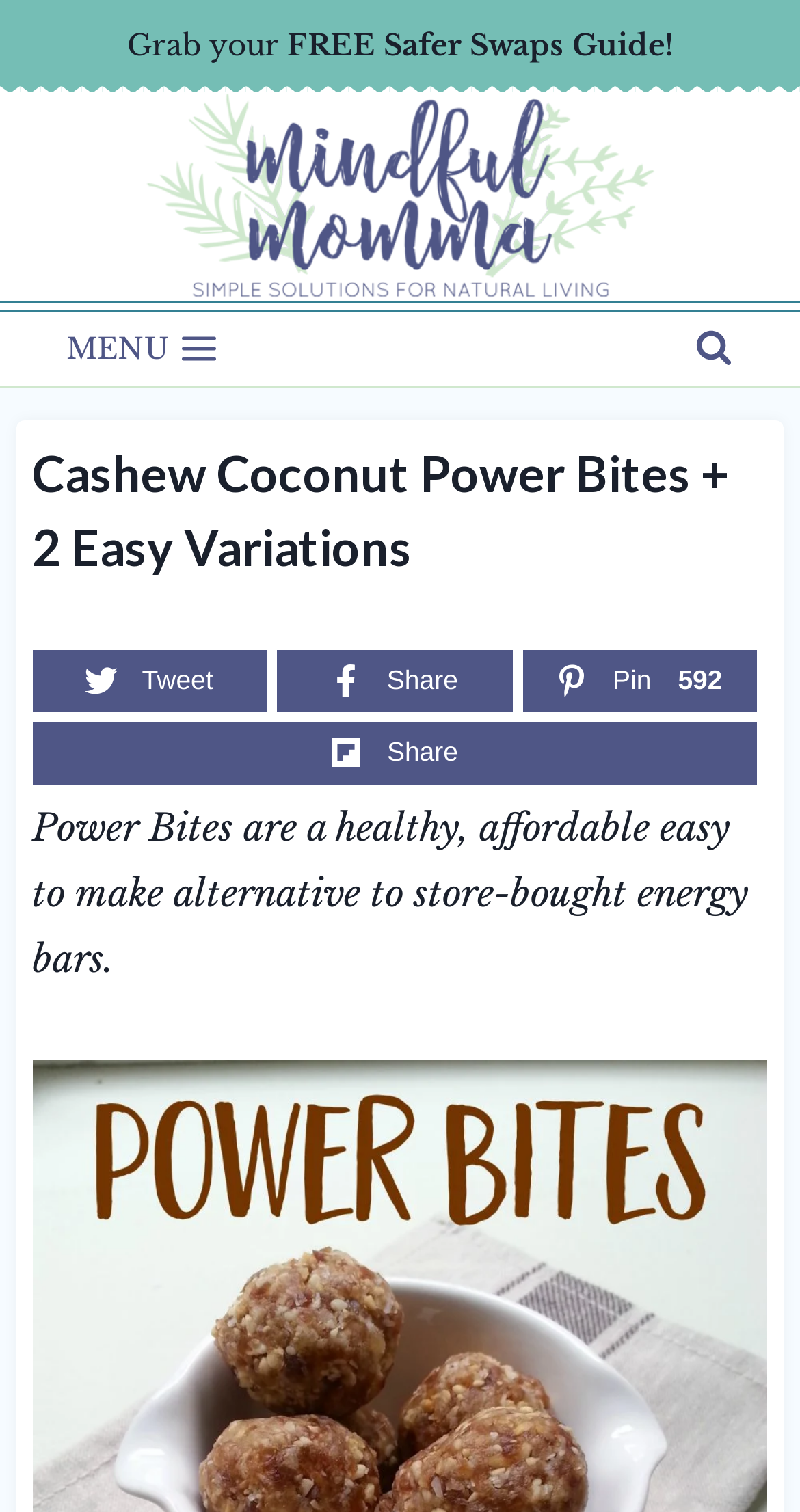What is the purpose of the button with the text 'Open menu'?
Using the visual information, reply with a single word or short phrase.

To open a menu